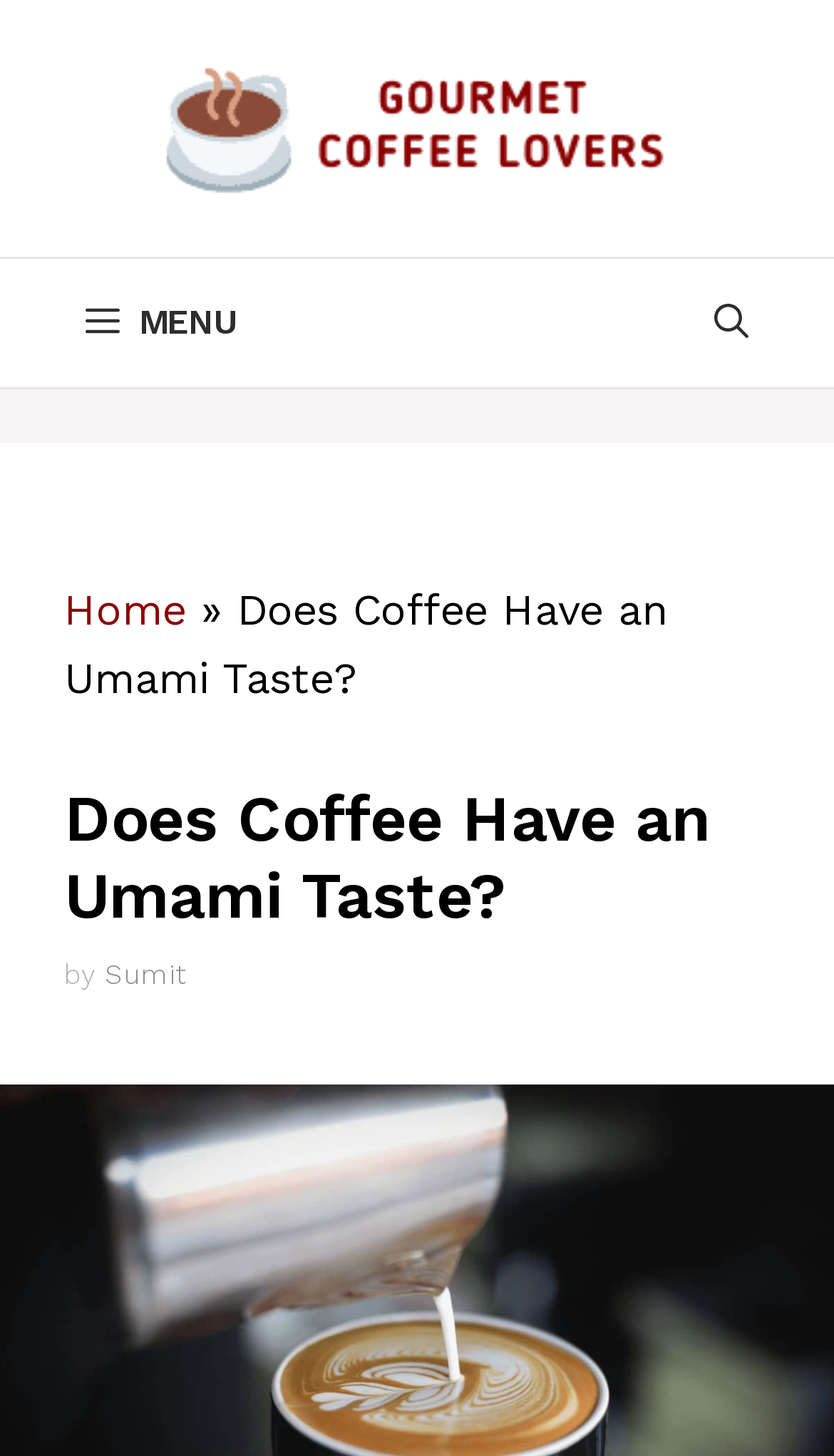Using the provided description: "aria-label="Open Search Bar"", find the bounding box coordinates of the corresponding UI element. The output should be four float numbers between 0 and 1, in the format [left, top, right, bottom].

[0.792, 0.178, 0.962, 0.266]